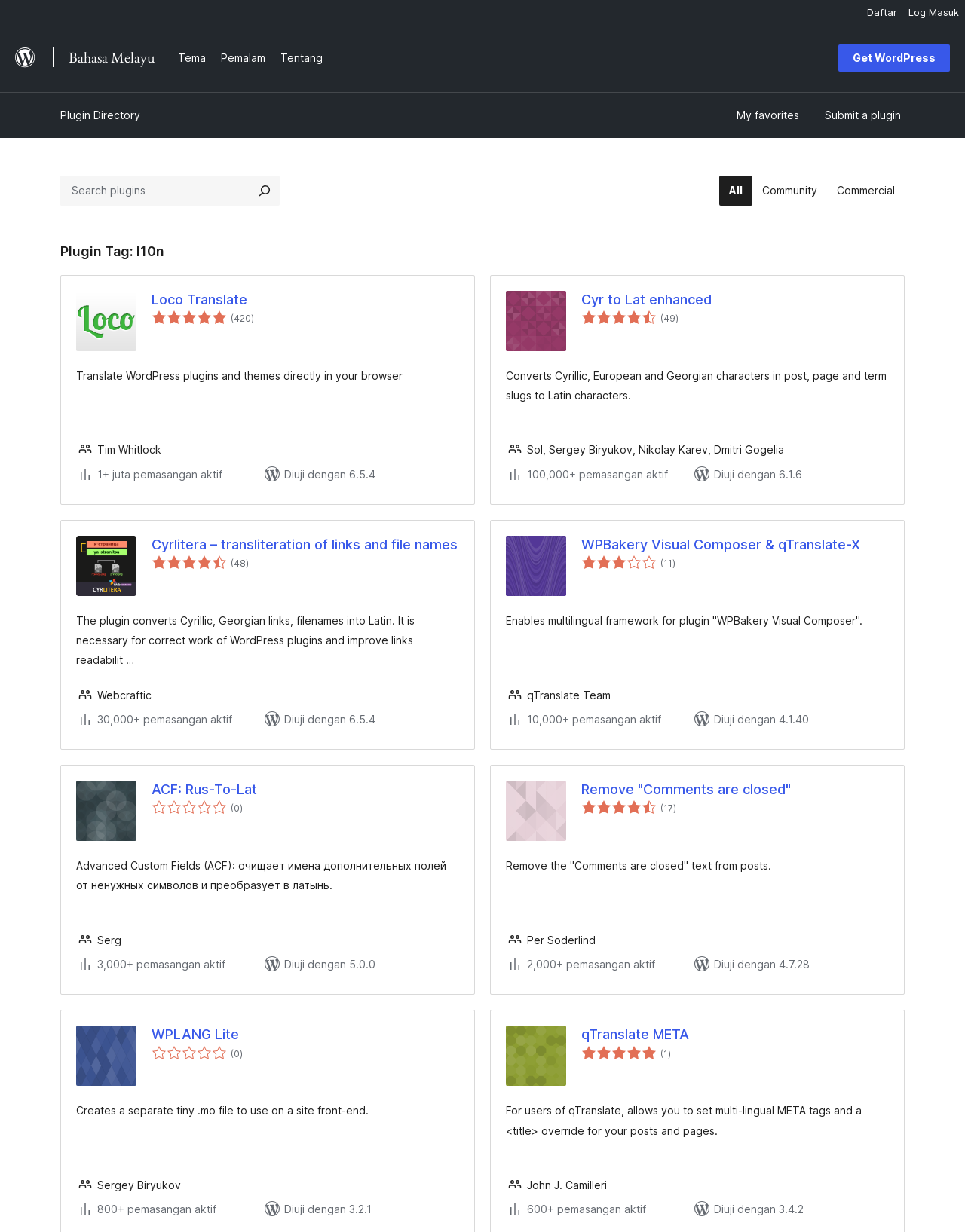Find and indicate the bounding box coordinates of the region you should select to follow the given instruction: "Search plugins".

[0.259, 0.143, 0.29, 0.167]